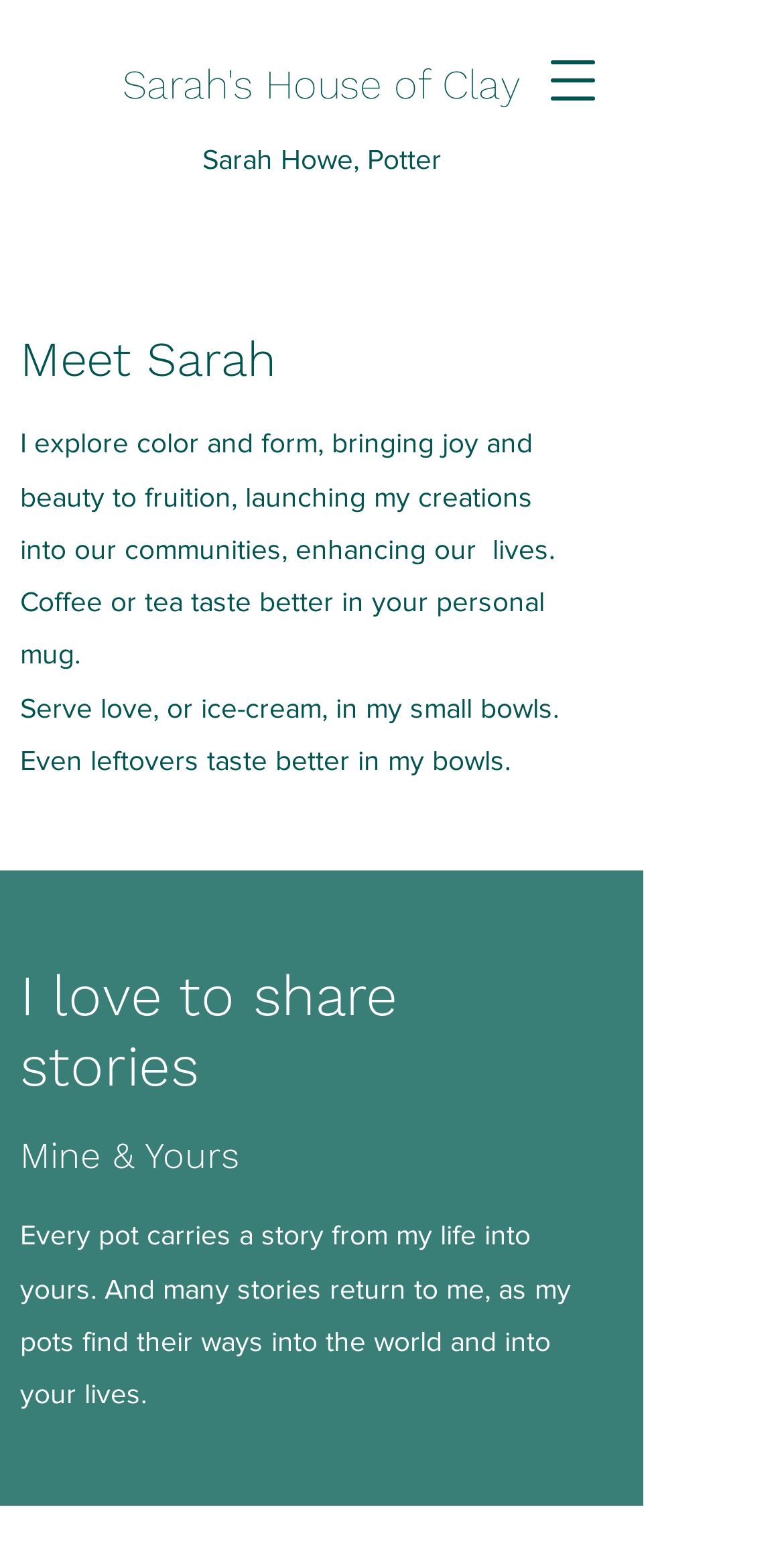Give a concise answer using one word or a phrase to the following question:
What is carried by every pot?

A story